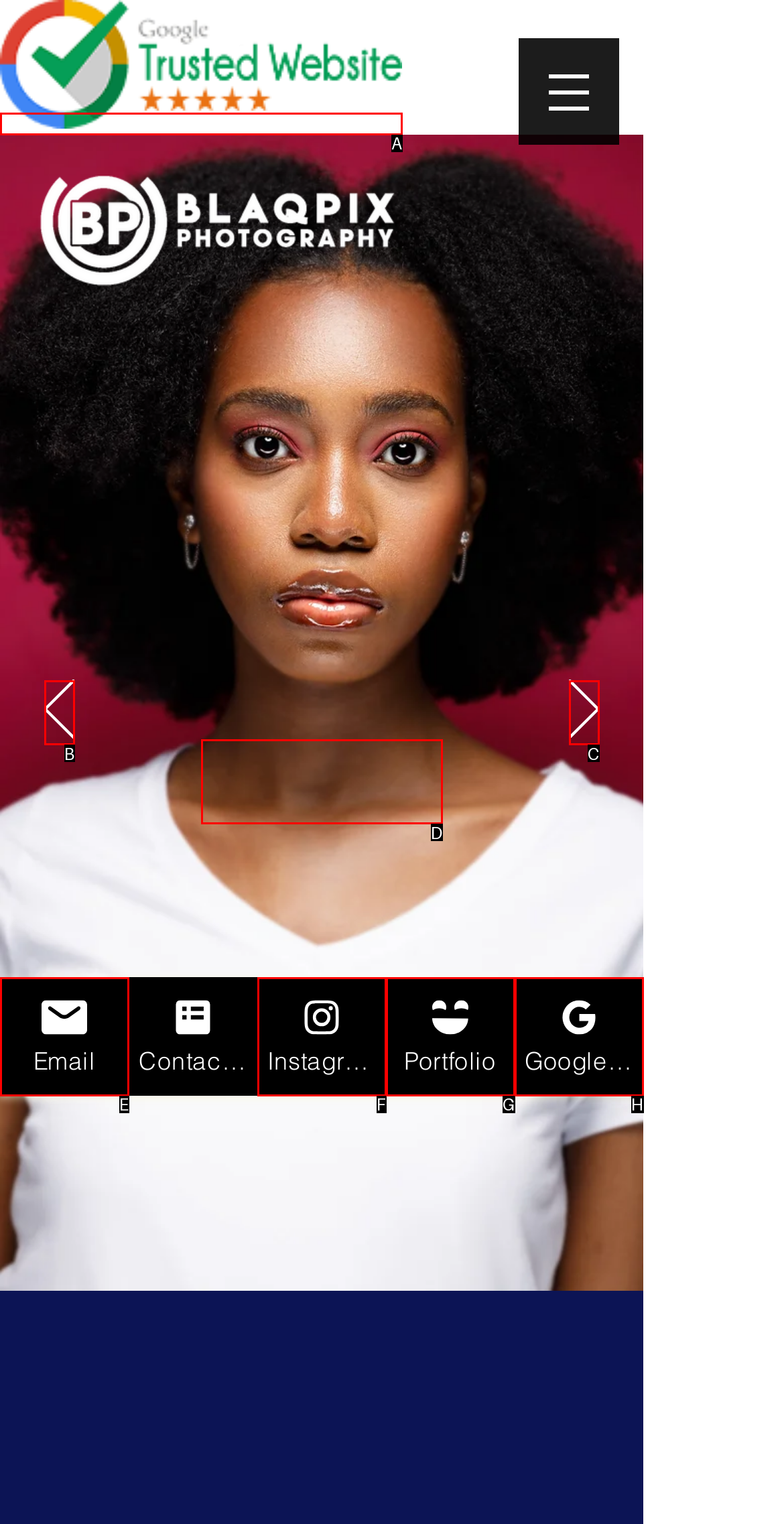Identify the UI element that corresponds to this description: Google My Business
Respond with the letter of the correct option.

H